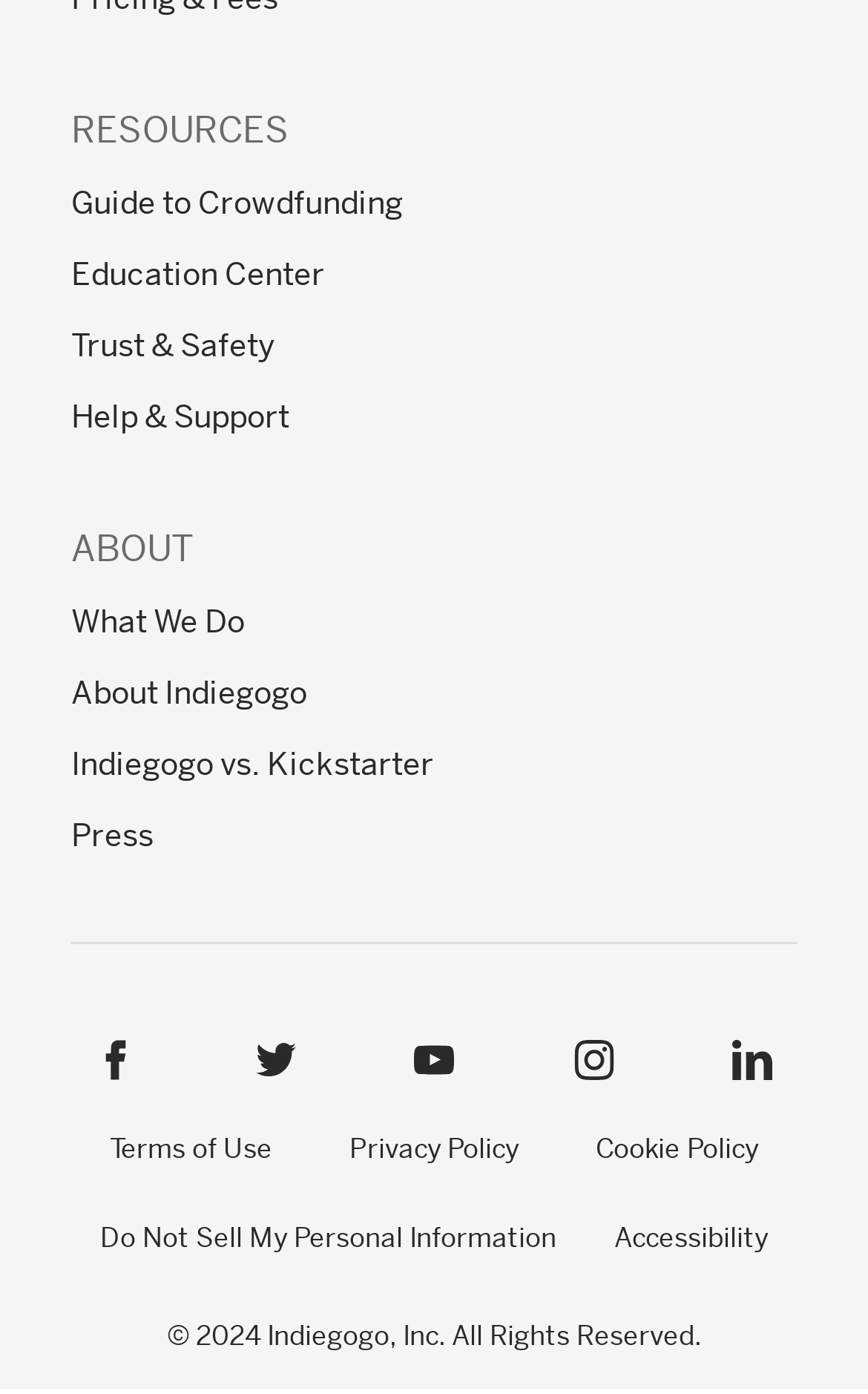Identify the bounding box for the described UI element: "Indiegogo vs. Kickstarter".

[0.082, 0.535, 0.5, 0.56]